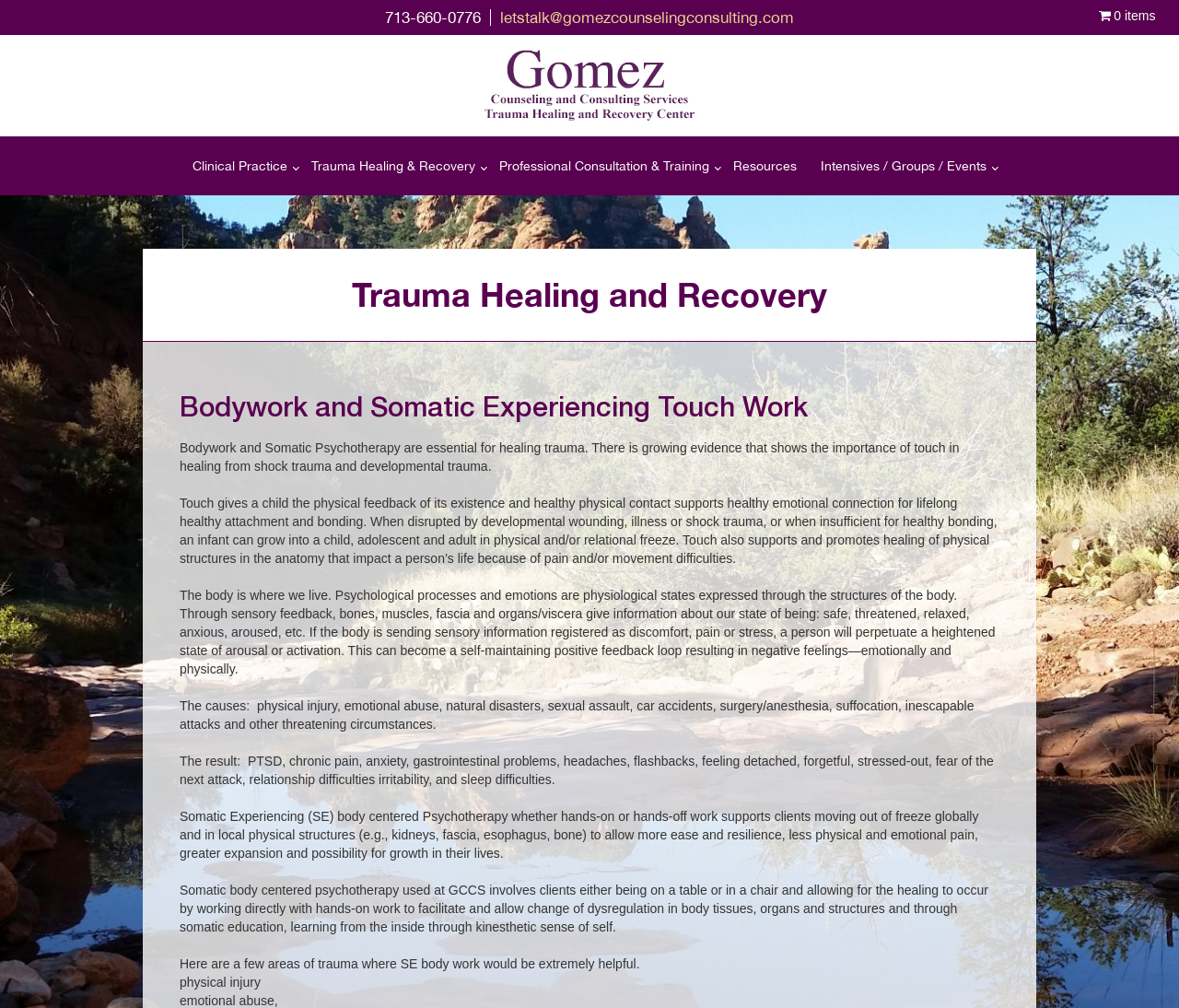Determine the bounding box for the described HTML element: "Intensives / Groups / Events". Ensure the coordinates are four float numbers between 0 and 1 in the format [left, top, right, bottom].

[0.686, 0.135, 0.847, 0.194]